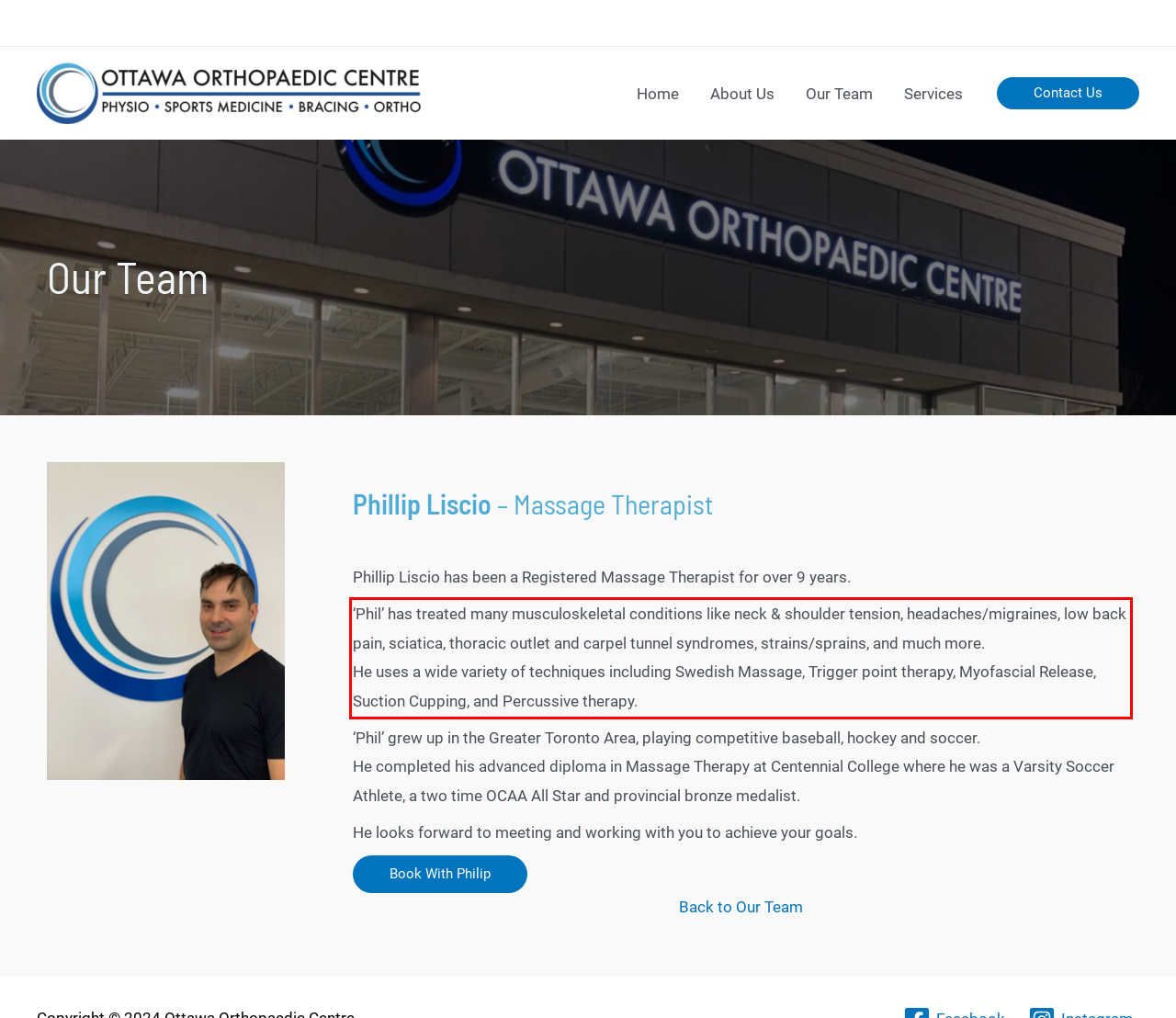Identify and transcribe the text content enclosed by the red bounding box in the given screenshot.

‘Phil’ has treated many musculoskeletal conditions like neck & shoulder tension, headaches/migraines, low back pain, sciatica, thoracic outlet and carpel tunnel syndromes, strains/sprains, and much more. He uses a wide variety of techniques including Swedish Massage, Trigger point therapy, Myofascial Release, Suction Cupping, and Percussive therapy.